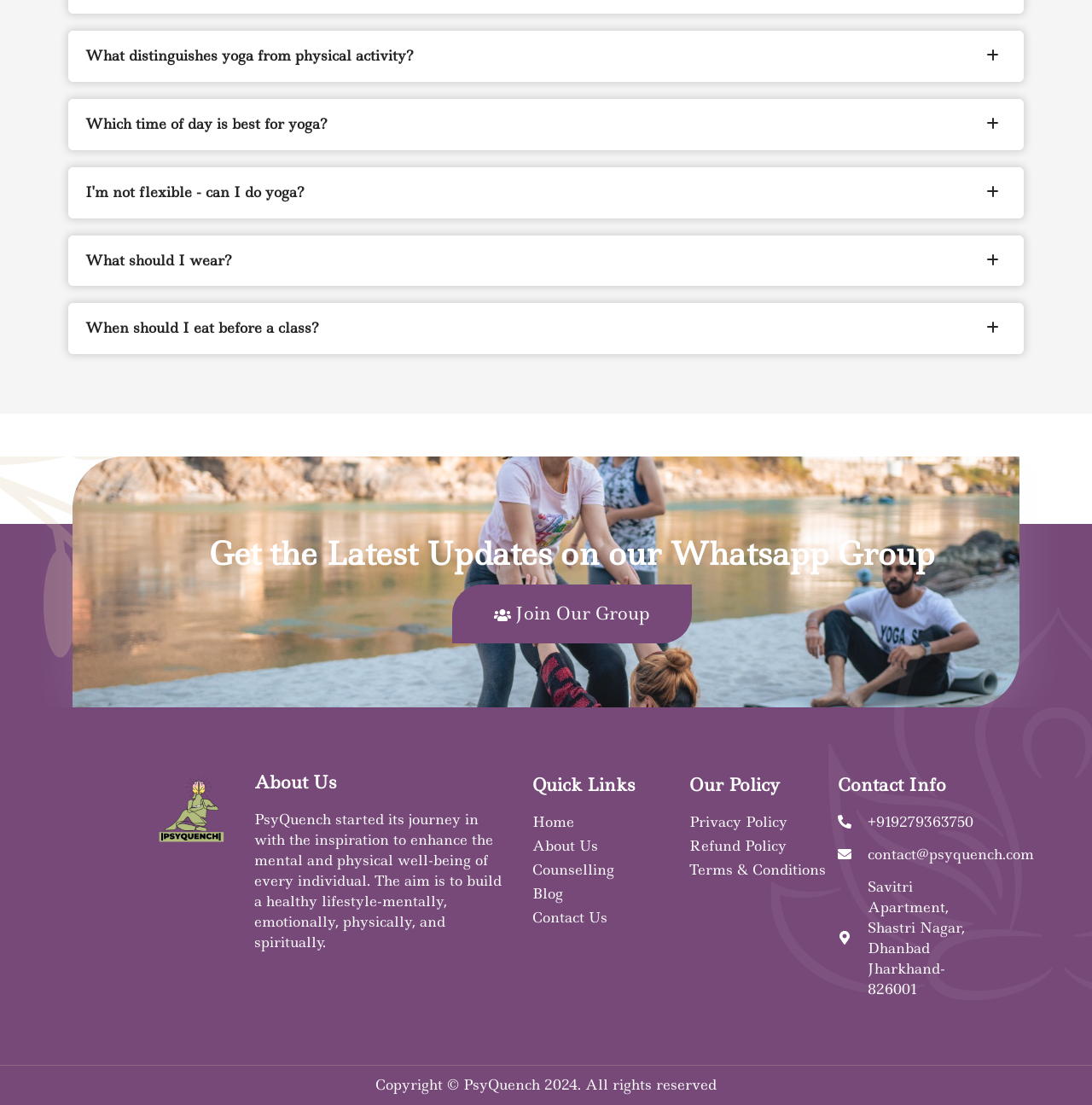Identify the bounding box of the UI element described as follows: "What should I wear?". Provide the coordinates as four float numbers in the range of 0 to 1 [left, top, right, bottom].

[0.062, 0.213, 0.938, 0.259]